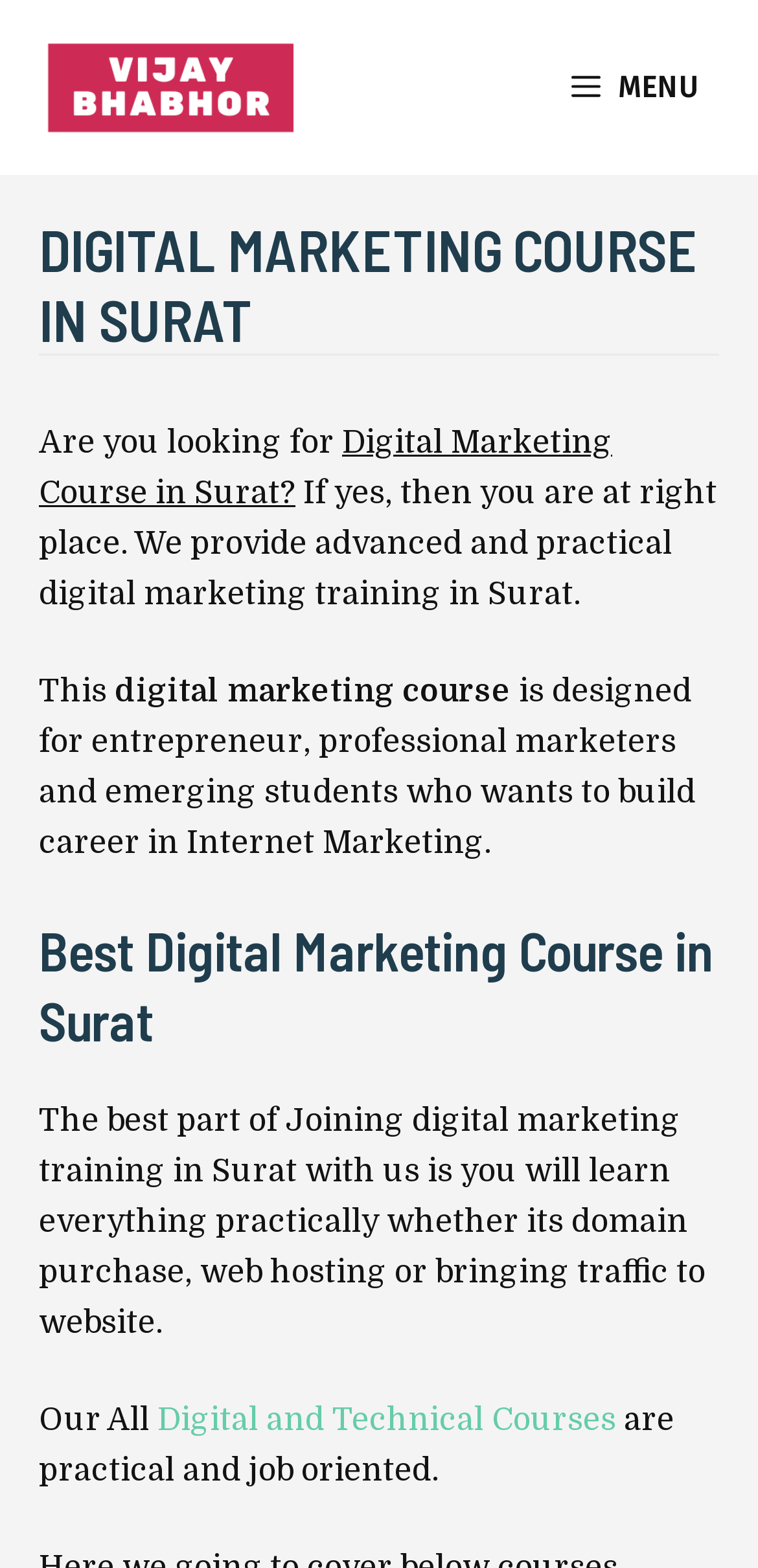Using the details in the image, give a detailed response to the question below:
What is the name of the institute offering the course?

The name of the institute offering the digital marketing course is VIJAY BHABHOR, which is mentioned as a link and an image at the top of the webpage.